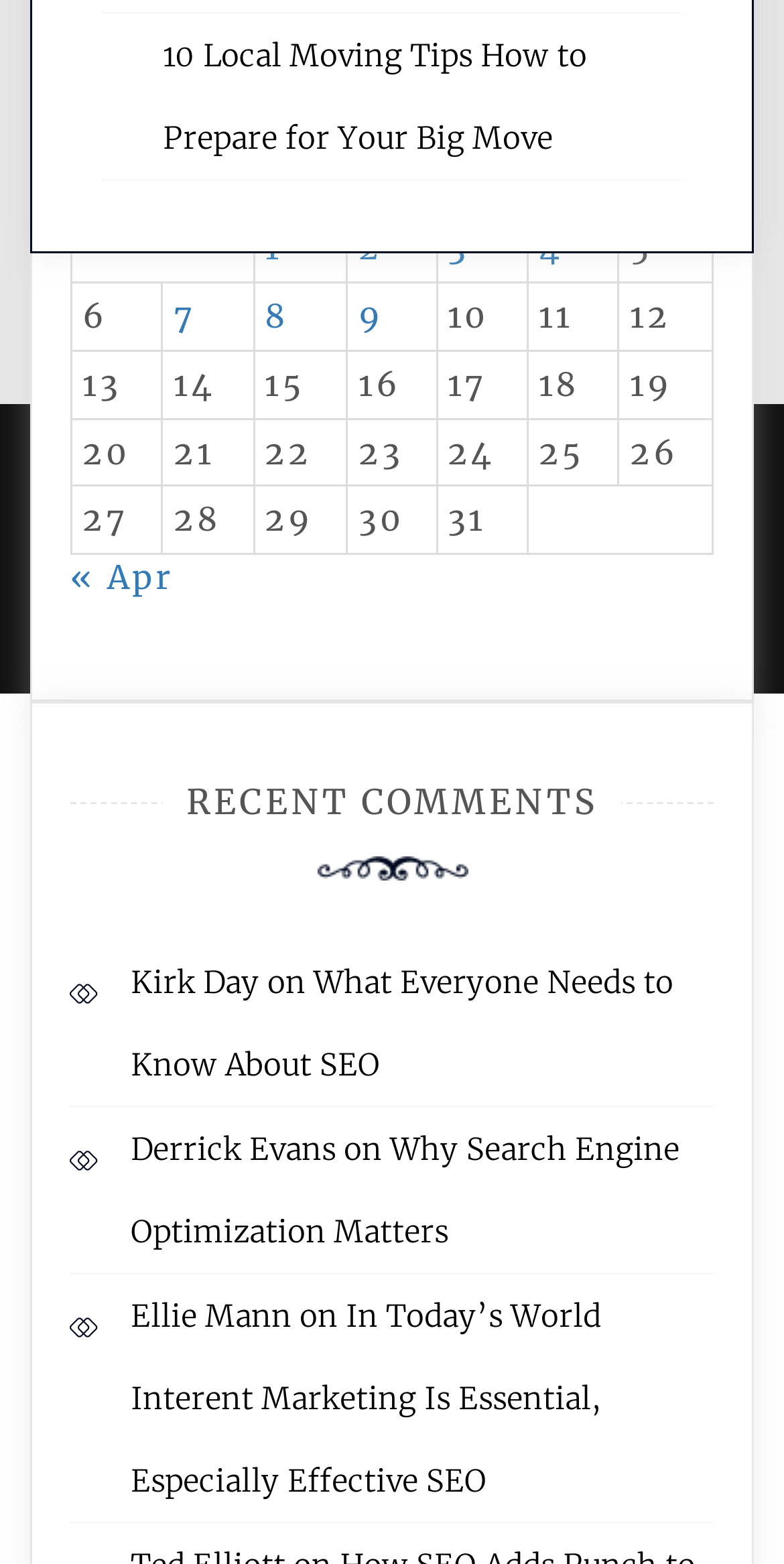Please locate the clickable area by providing the bounding box coordinates to follow this instruction: "Click on 'Posts published on May 1, 2024'".

[0.338, 0.145, 0.36, 0.171]